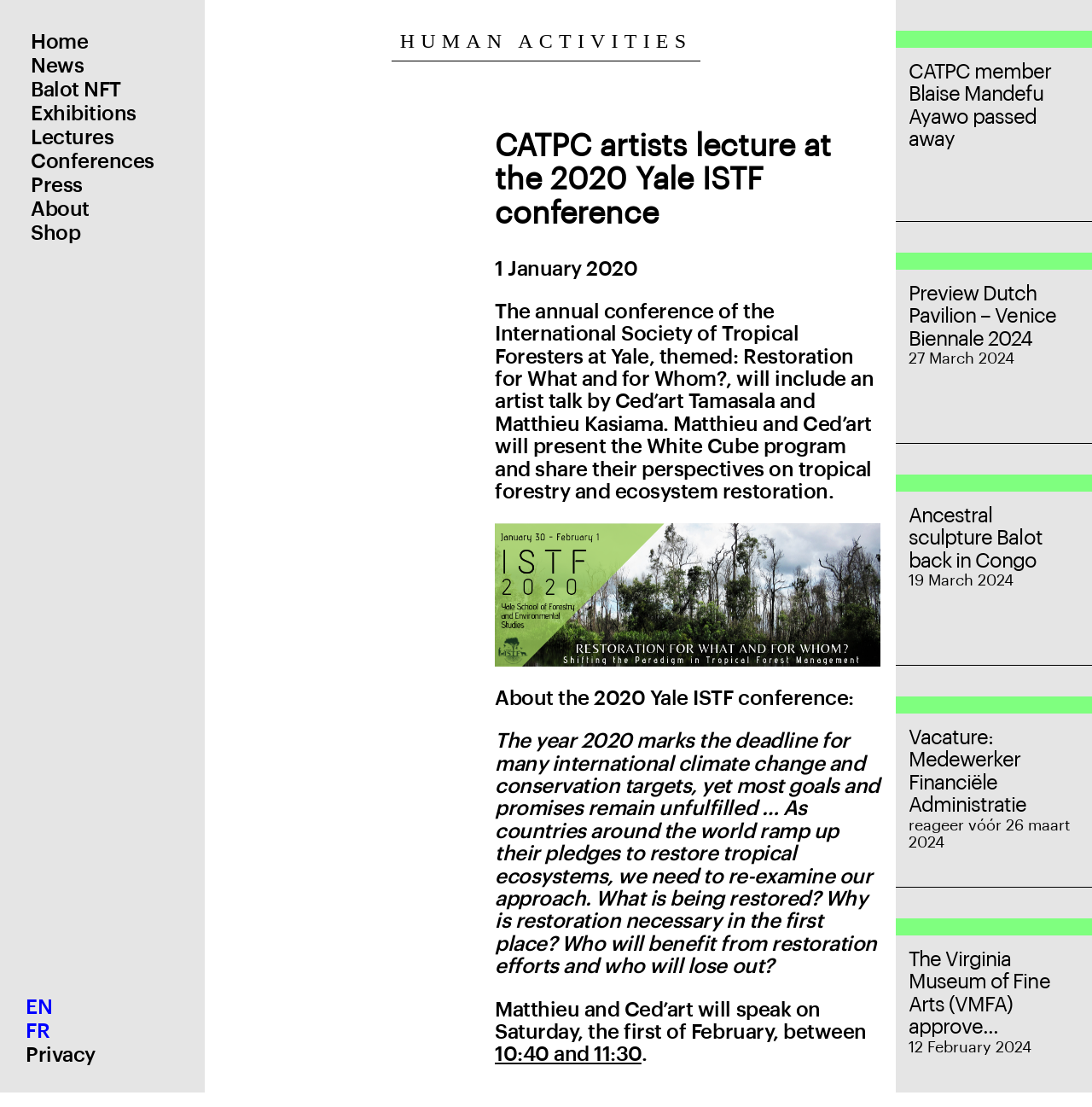For the given element description 10:40 and 11:30, determine the bounding box coordinates of the UI element. The coordinates should follow the format (top-left x, top-left y, bottom-right x, bottom-right y) and be within the range of 0 to 1.

[0.453, 0.943, 0.587, 0.962]